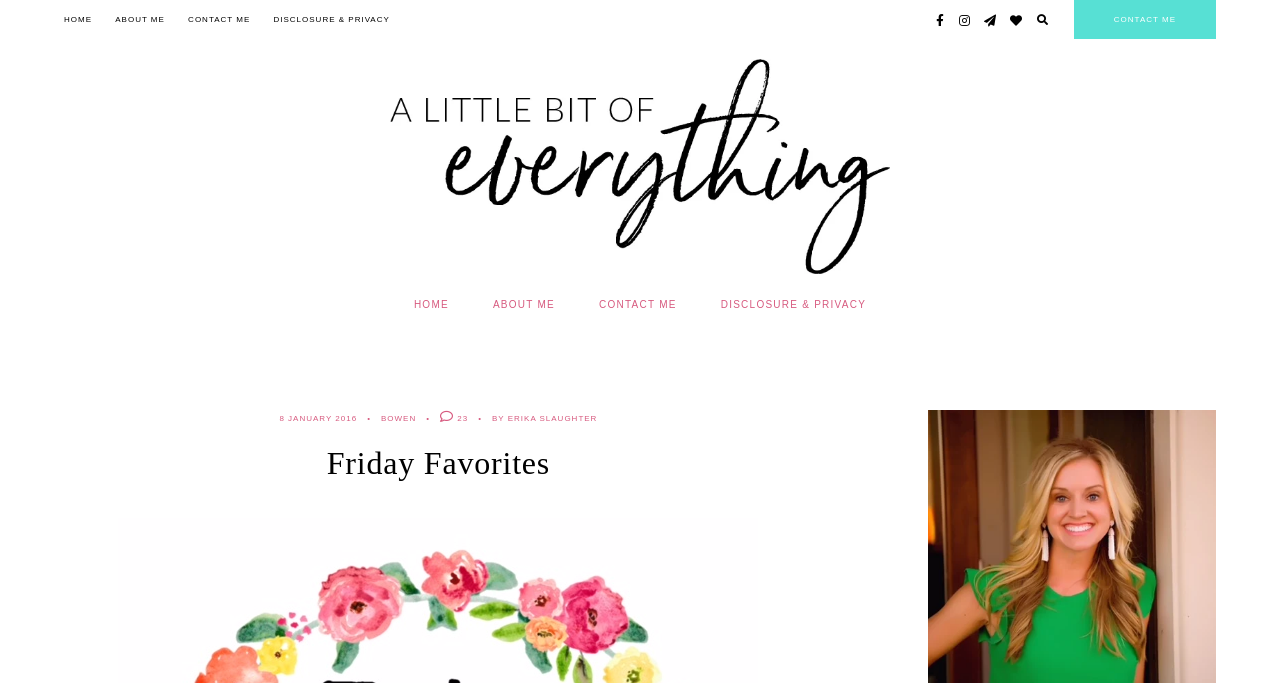Using the element description provided, determine the bounding box coordinates in the format (top-left x, top-left y, bottom-right x, bottom-right y). Ensure that all values are floating point numbers between 0 and 1. Element description: alt="A Little Bit of Everything"

[0.305, 0.379, 0.695, 0.407]